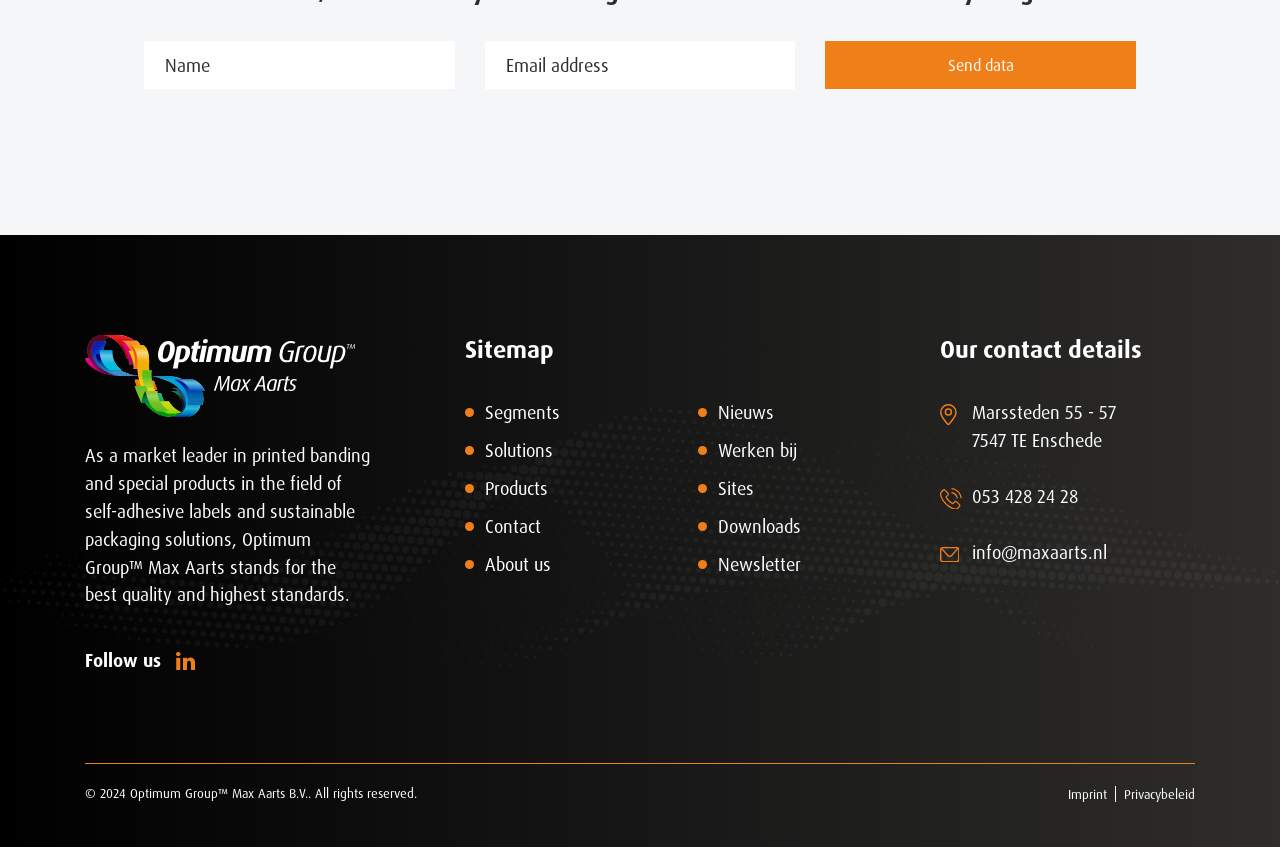What is the address of the company?
Refer to the image and respond with a one-word or short-phrase answer.

Marssteden 55 - 57, 7547 TE Enschede